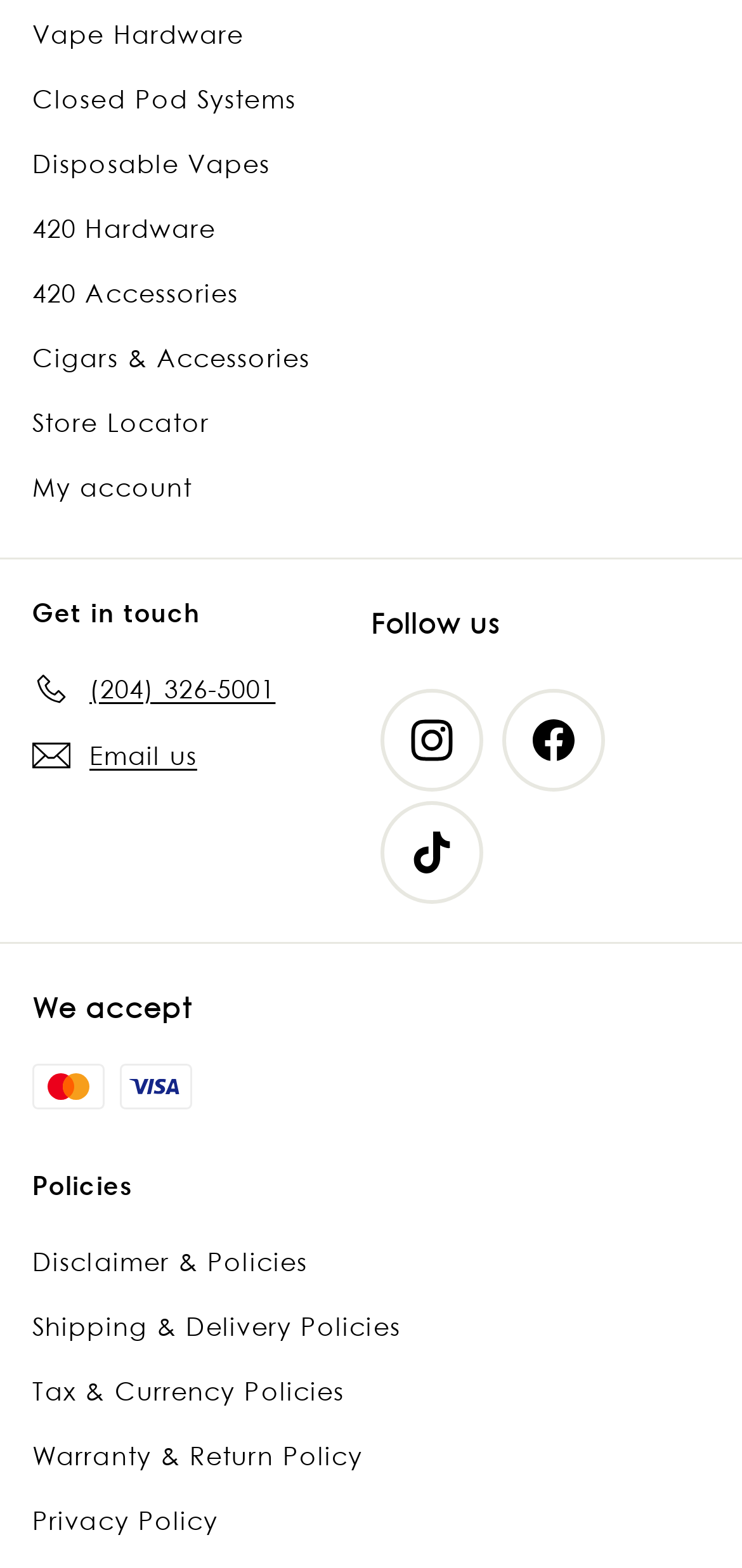Respond to the question below with a single word or phrase: What is the first link on the webpage?

Vape Hardware